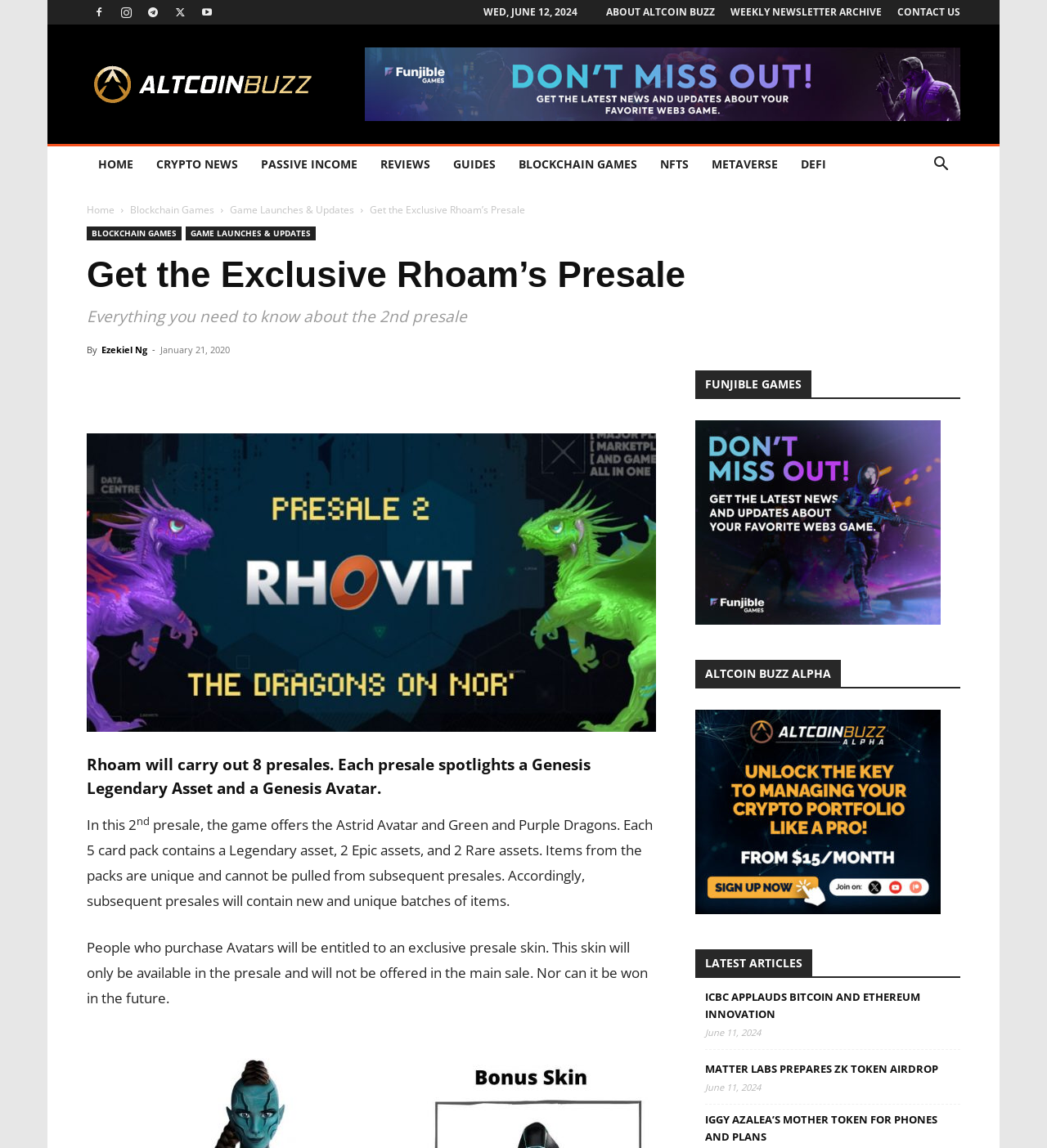Answer the question in one word or a short phrase:
What is the benefit of purchasing Avatars?

Exclusive presale skin